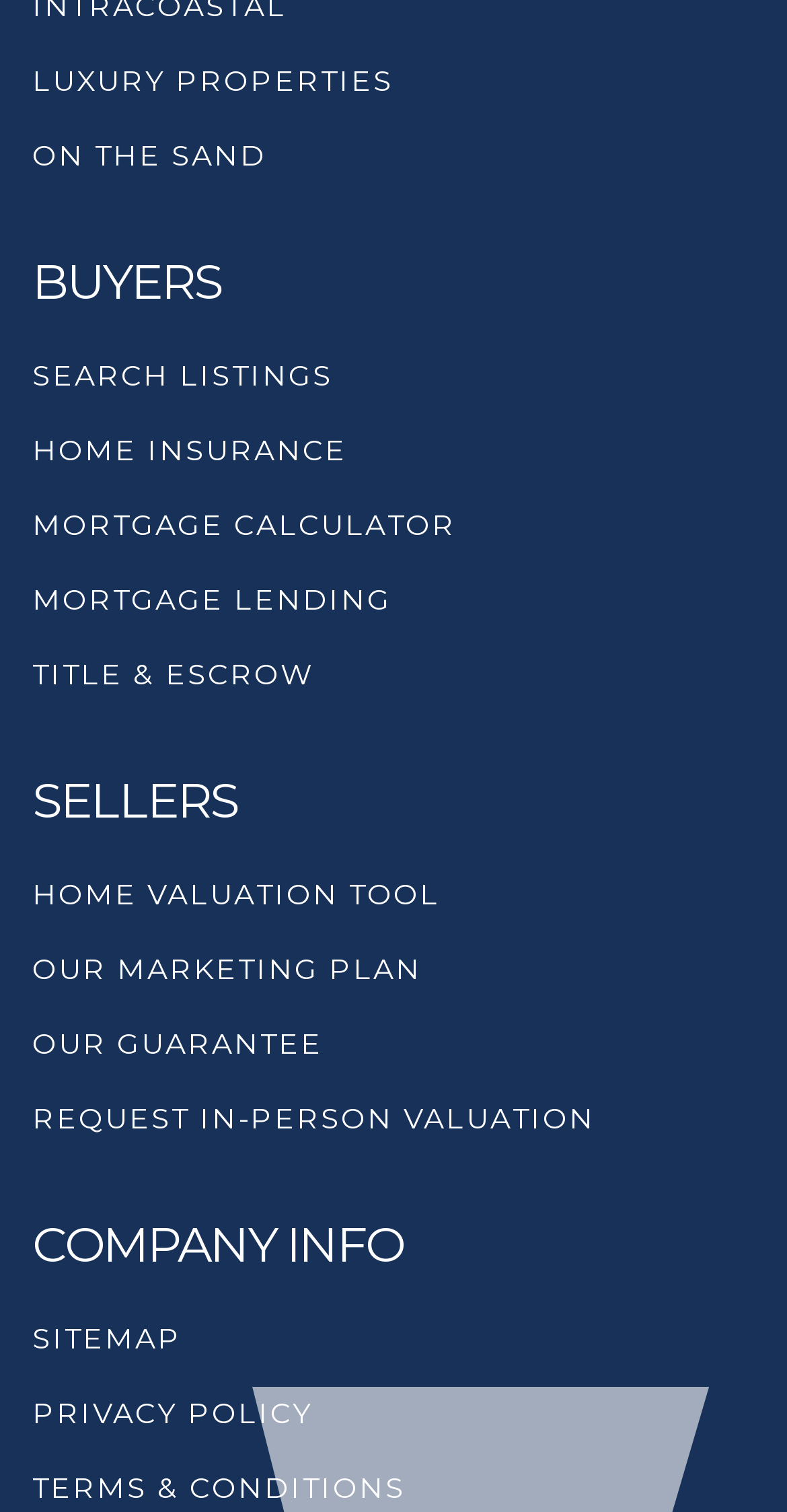Please pinpoint the bounding box coordinates for the region I should click to adhere to this instruction: "Get home valuation tool".

[0.041, 0.578, 0.559, 0.606]